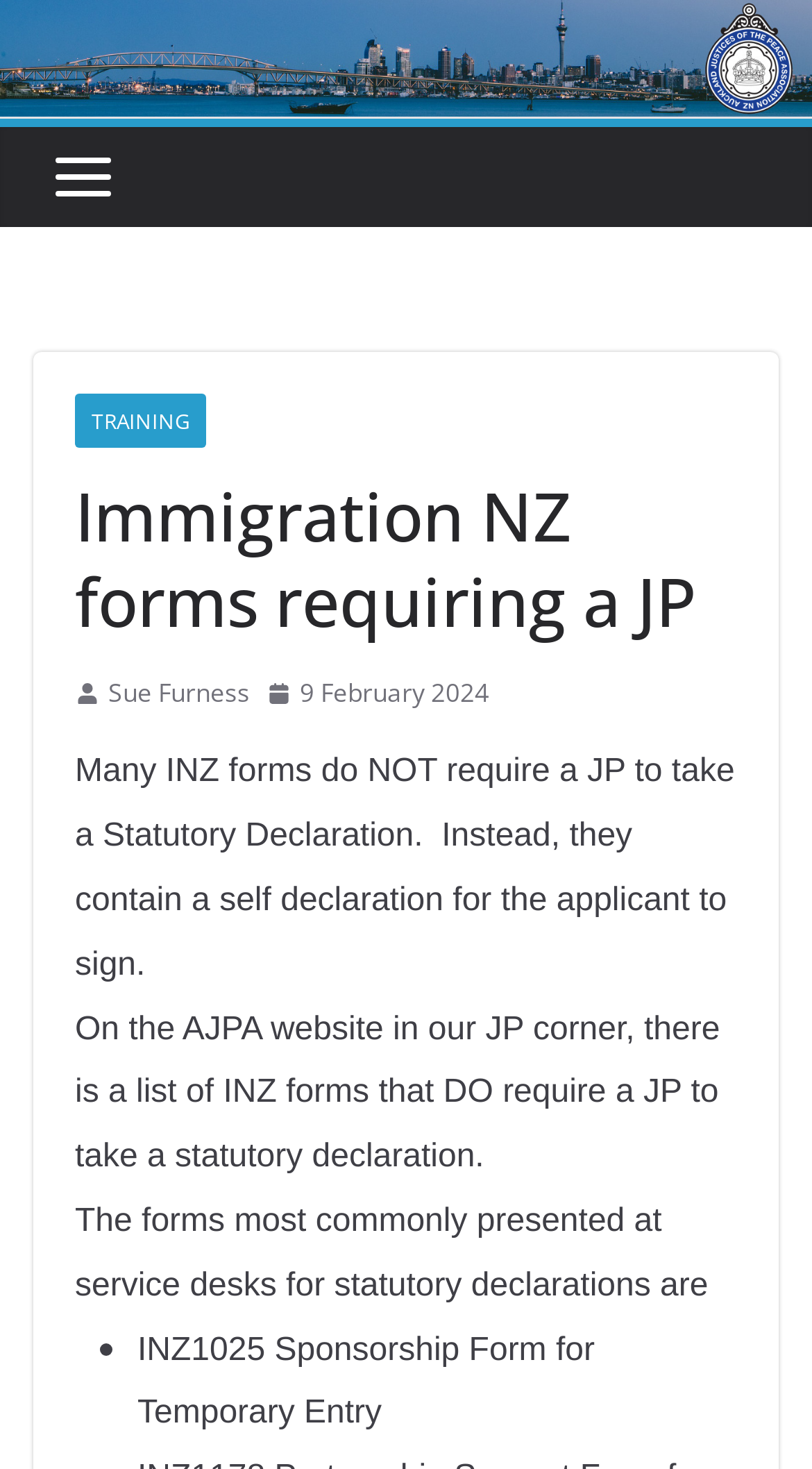Please find and provide the title of the webpage.

Immigration NZ forms requiring a JP